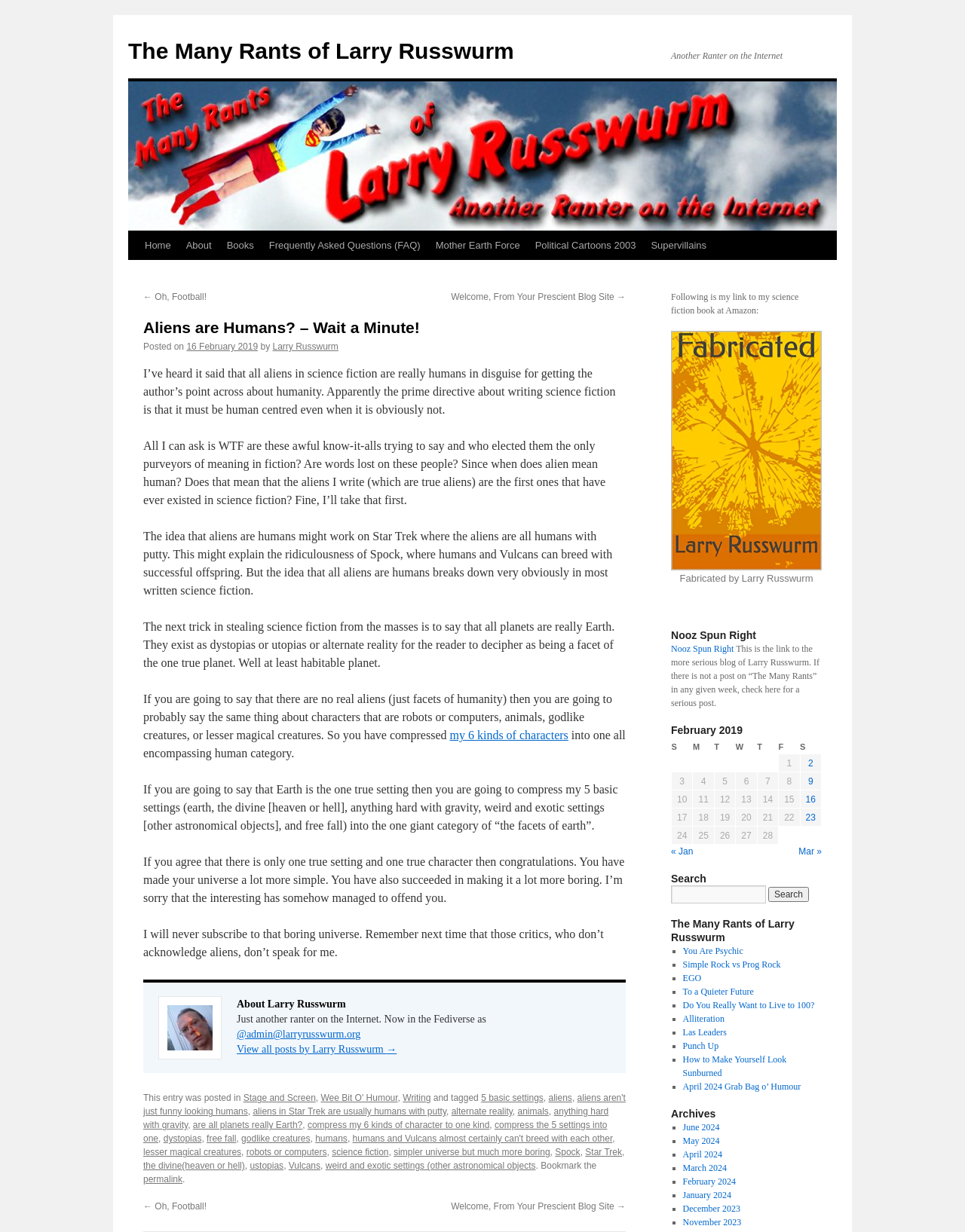Pinpoint the bounding box coordinates of the clickable area necessary to execute the following instruction: "Click the 'Home' link". The coordinates should be given as four float numbers between 0 and 1, namely [left, top, right, bottom].

[0.142, 0.188, 0.185, 0.211]